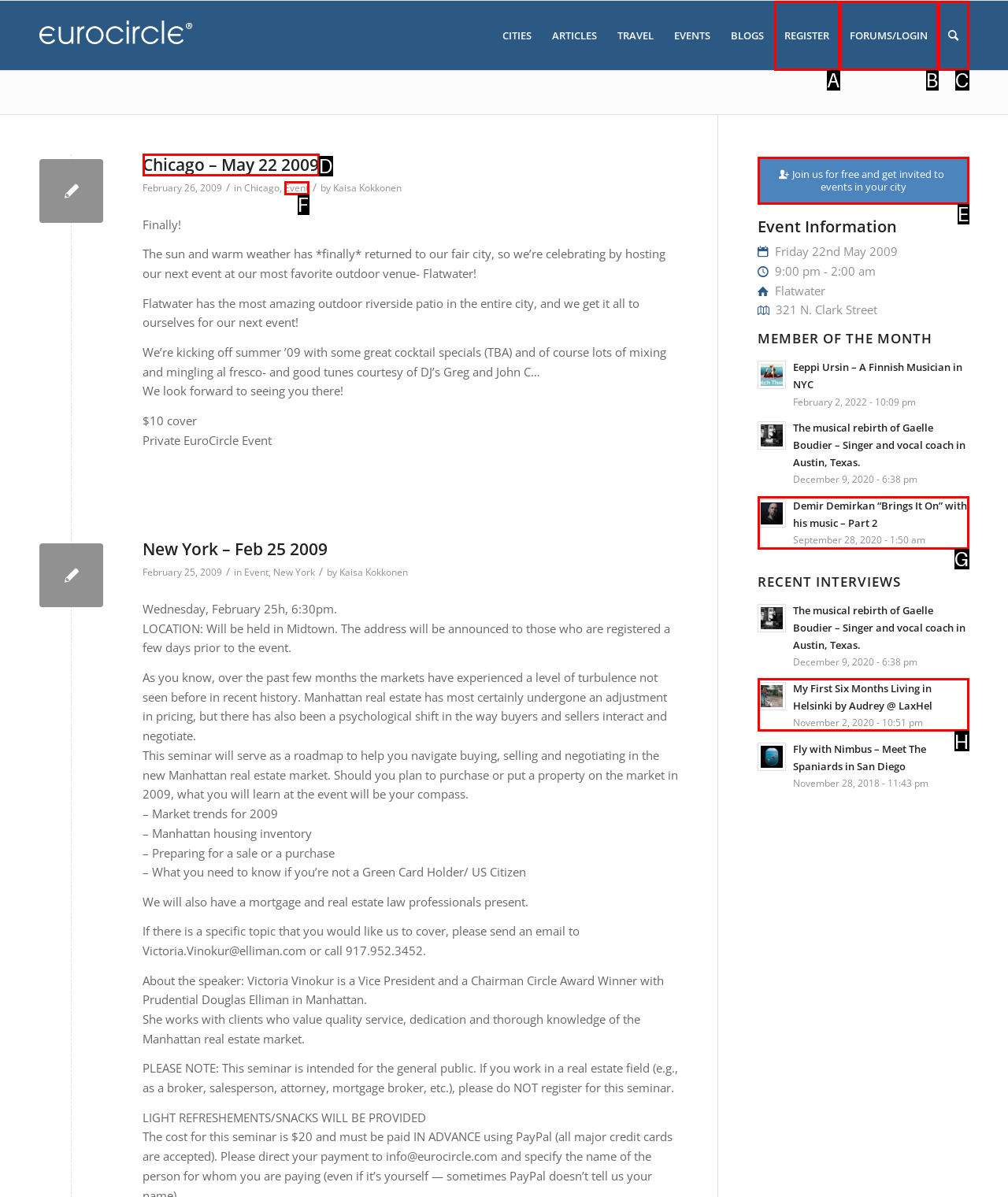Please provide the letter of the UI element that best fits the following description: Chicago – May 22 2009
Respond with the letter from the given choices only.

D